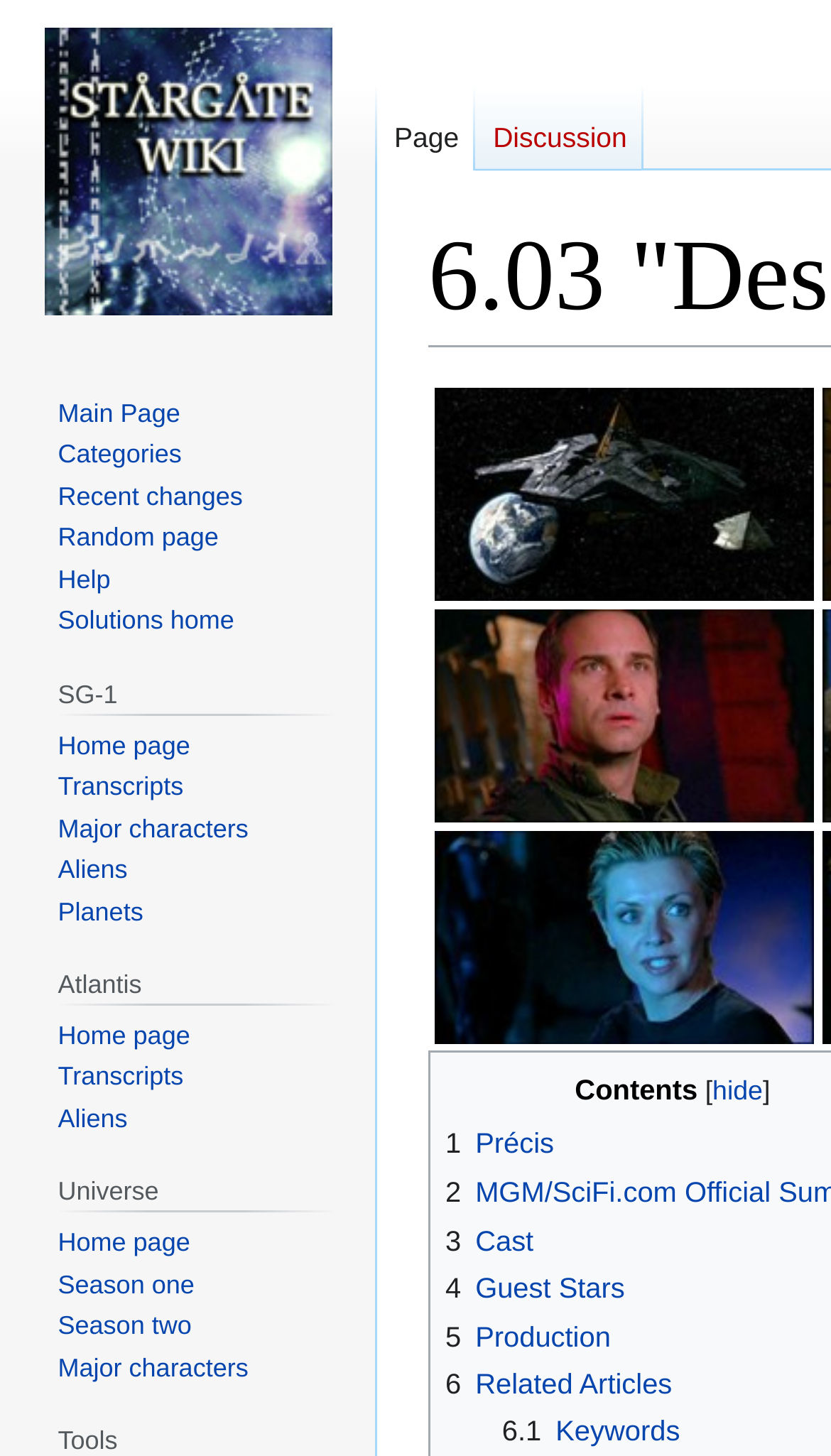How many links are in the 'Atlantis' section?
Answer the question with as much detail as possible.

I counted the number of links under the 'Atlantis' heading and found that there are 3 links, which are 'Home page', 'Transcripts', and 'Aliens'.